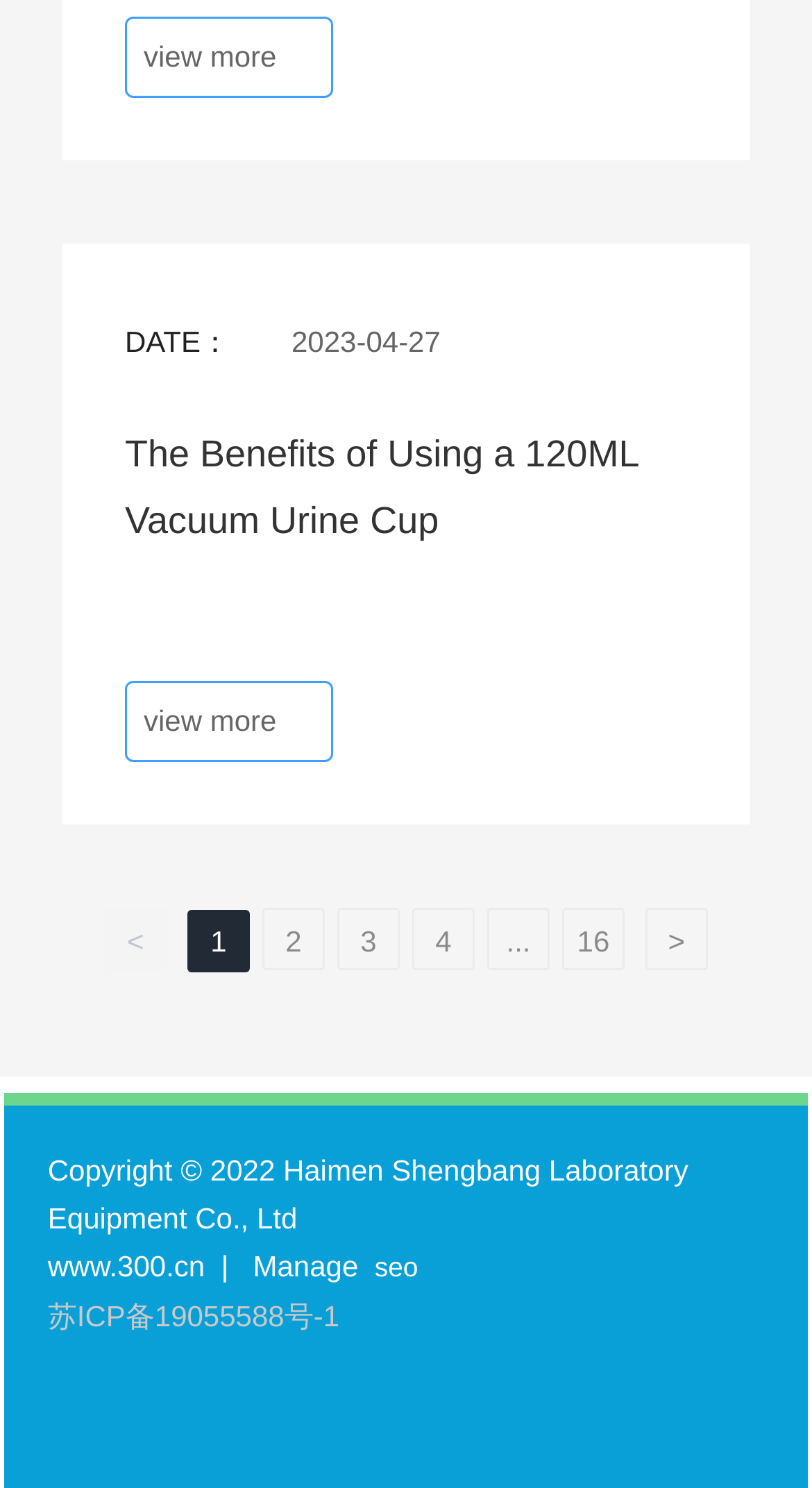What is the date shown on the webpage?
Respond to the question with a single word or phrase according to the image.

2023-04-27